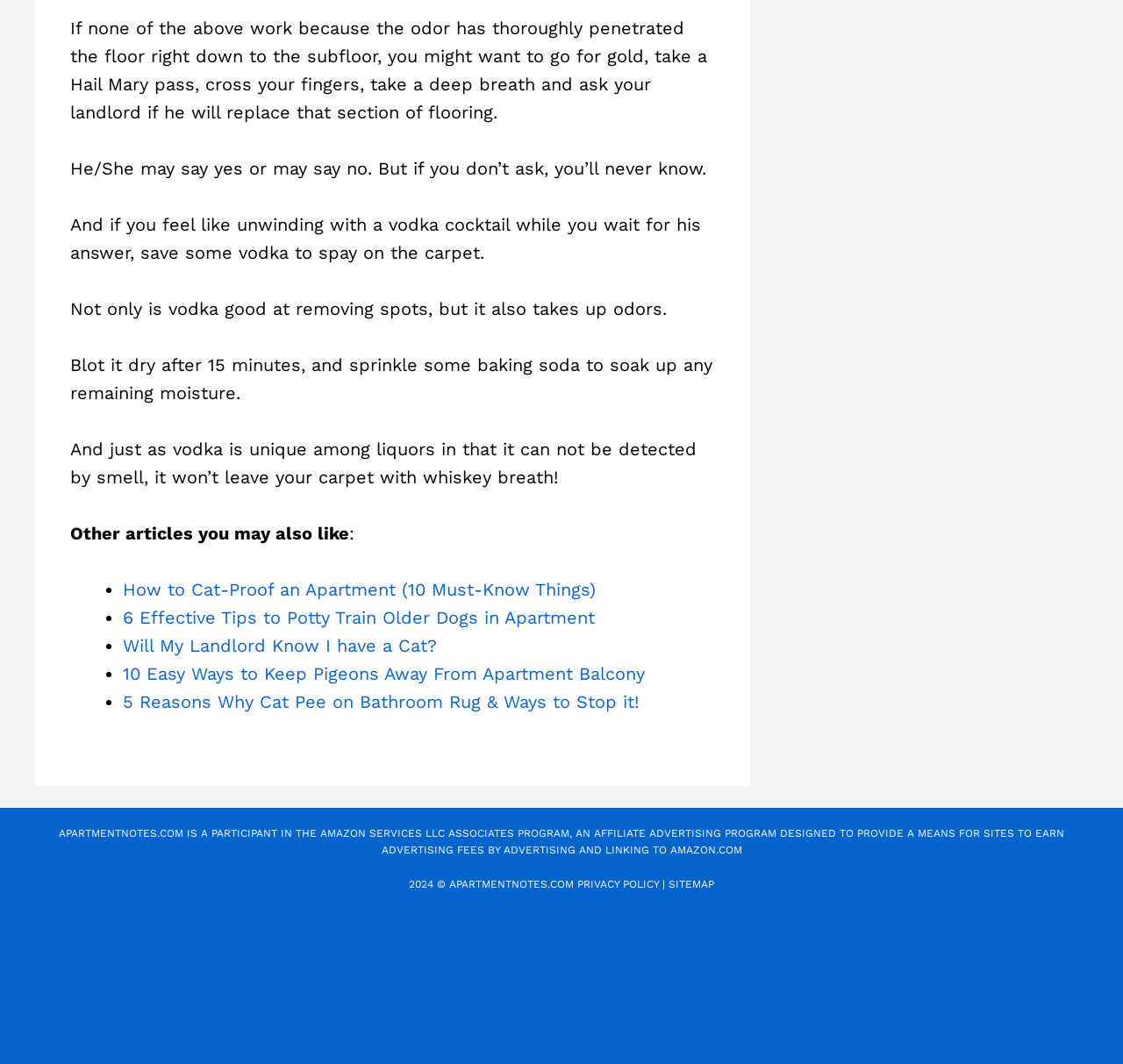What is the purpose of the DMCA.com Protection Status image?
From the image, provide a succinct answer in one word or a short phrase.

Protection status